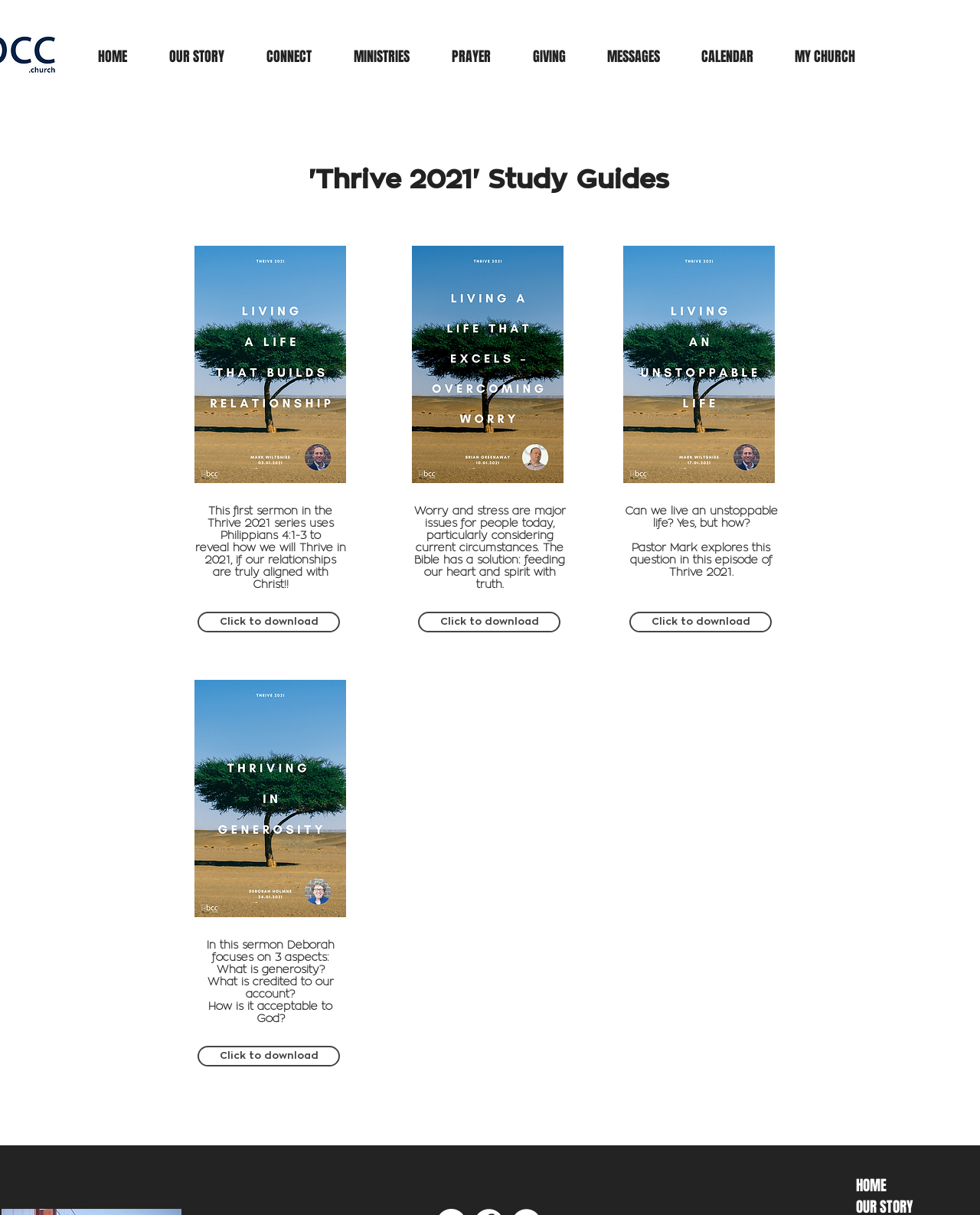Provide the bounding box for the UI element matching this description: "MY CHURCH".

[0.799, 0.035, 0.903, 0.058]